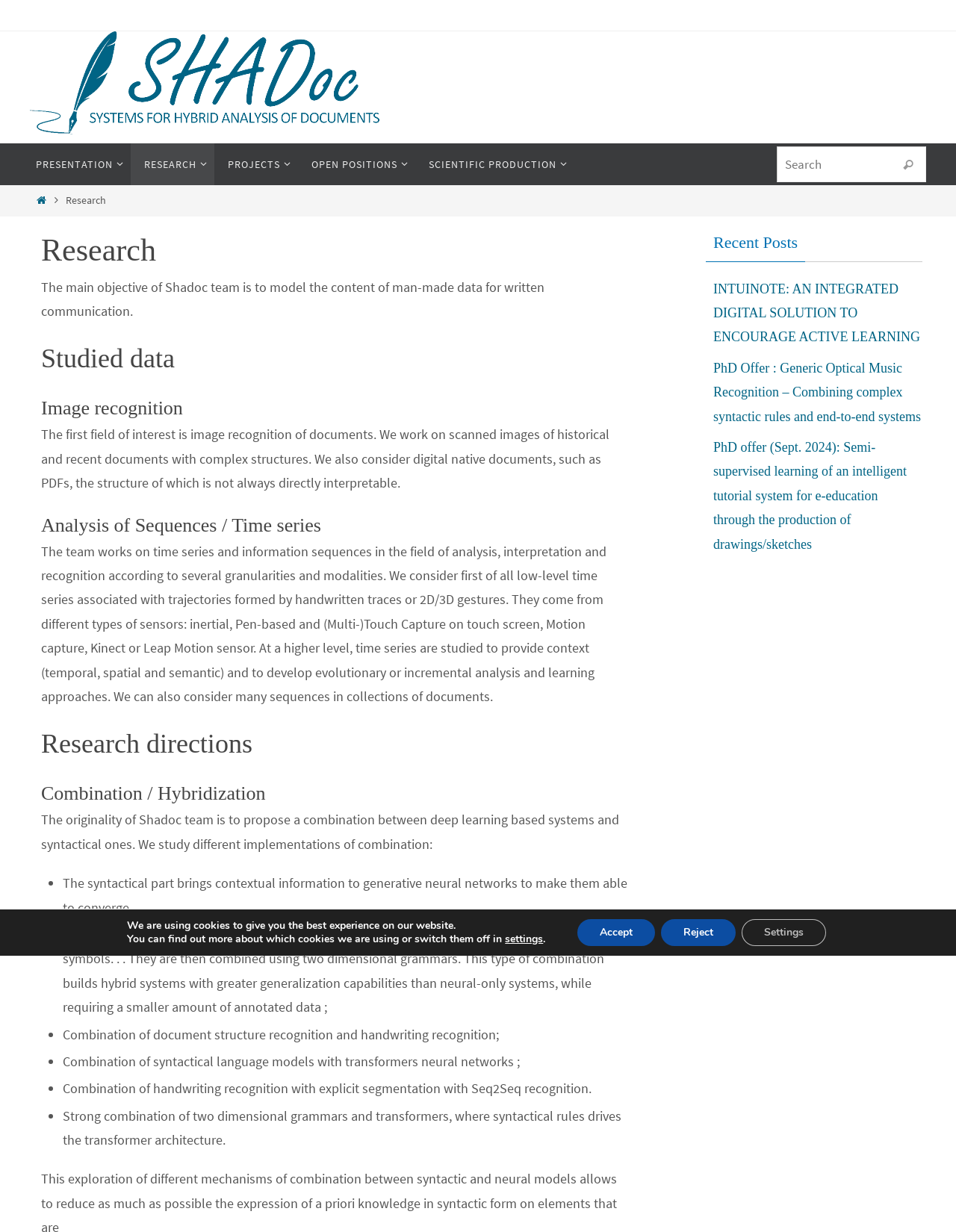Based on the element description parent_node: Search for: name="s" placeholder="Search", identify the bounding box of the UI element in the given webpage screenshot. The coordinates should be in the format (top-left x, top-left y, bottom-right x, bottom-right y) and must be between 0 and 1.

[0.812, 0.119, 0.969, 0.148]